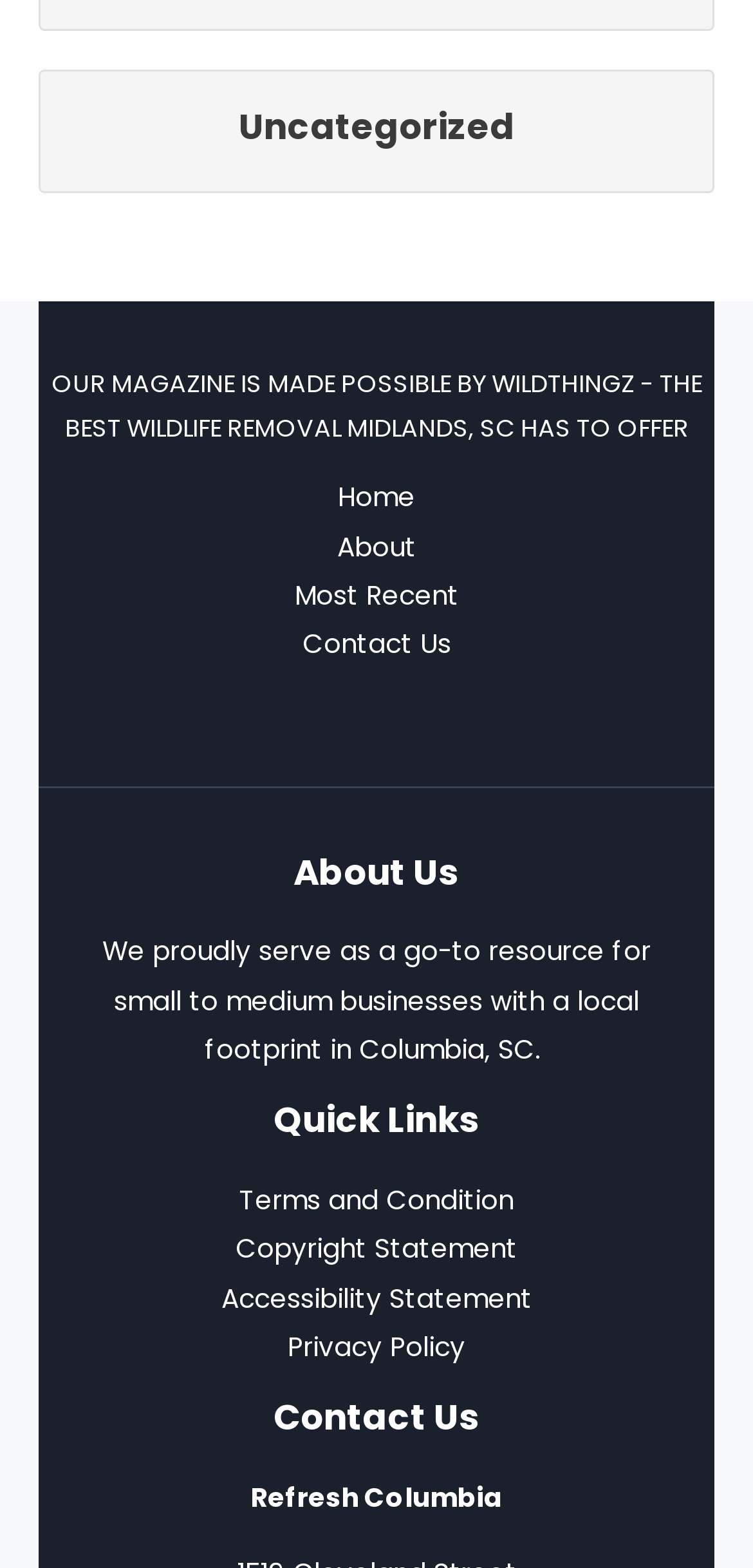Please identify the bounding box coordinates of the element I need to click to follow this instruction: "visit About Us".

[0.128, 0.539, 0.872, 0.573]